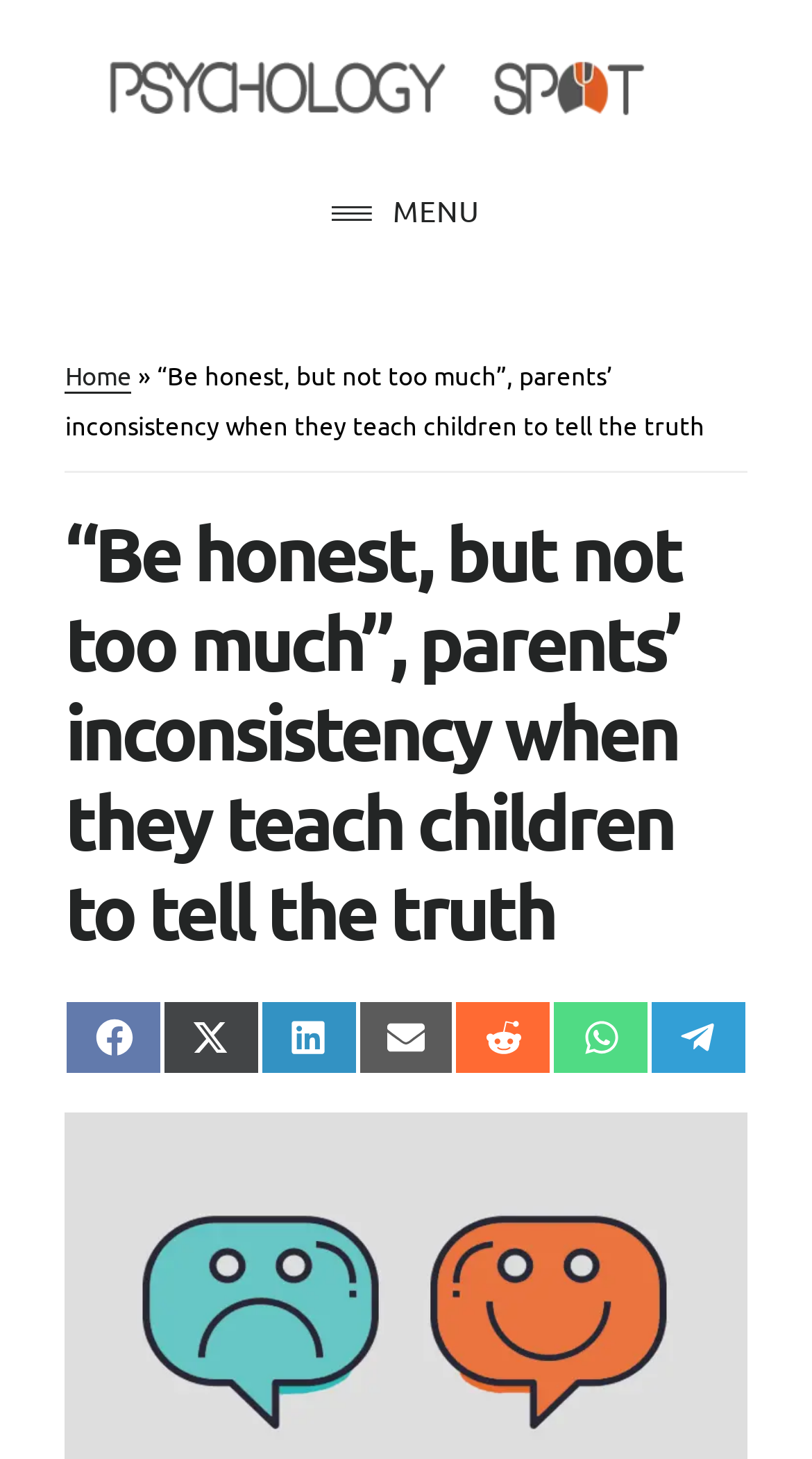What is the name of the website?
Please provide a comprehensive answer based on the visual information in the image.

I determined the name of the website by looking at the link with the text 'PSYCHOLOGY SPOT' at the top of the webpage, which is likely to be the website's title or logo.